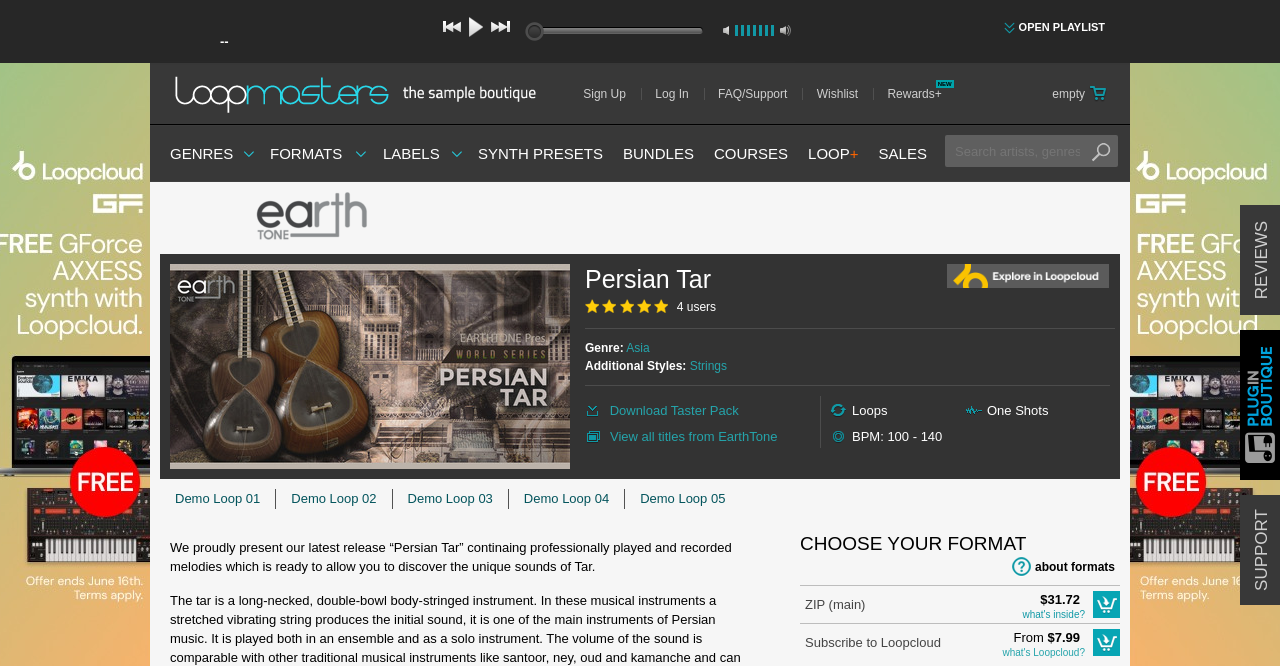What is the price of the ZIP (main) format?
Please describe in detail the information shown in the image to answer the question.

The webpage has a section with format options, and the ZIP (main) format is listed with a price of $31.72.